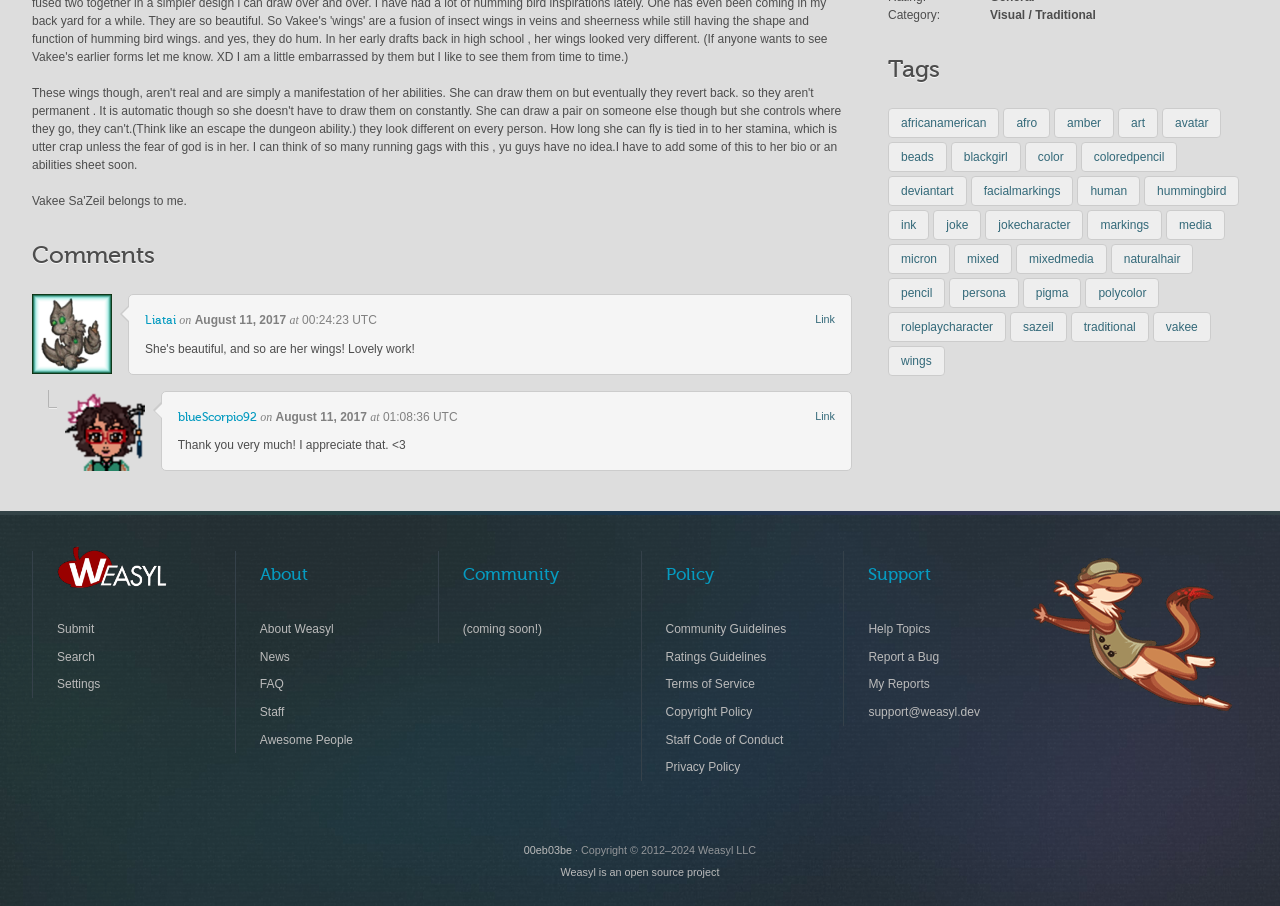Please find the bounding box coordinates of the element that needs to be clicked to perform the following instruction: "View the 'Comments' section". The bounding box coordinates should be four float numbers between 0 and 1, represented as [left, top, right, bottom].

[0.025, 0.232, 0.975, 0.324]